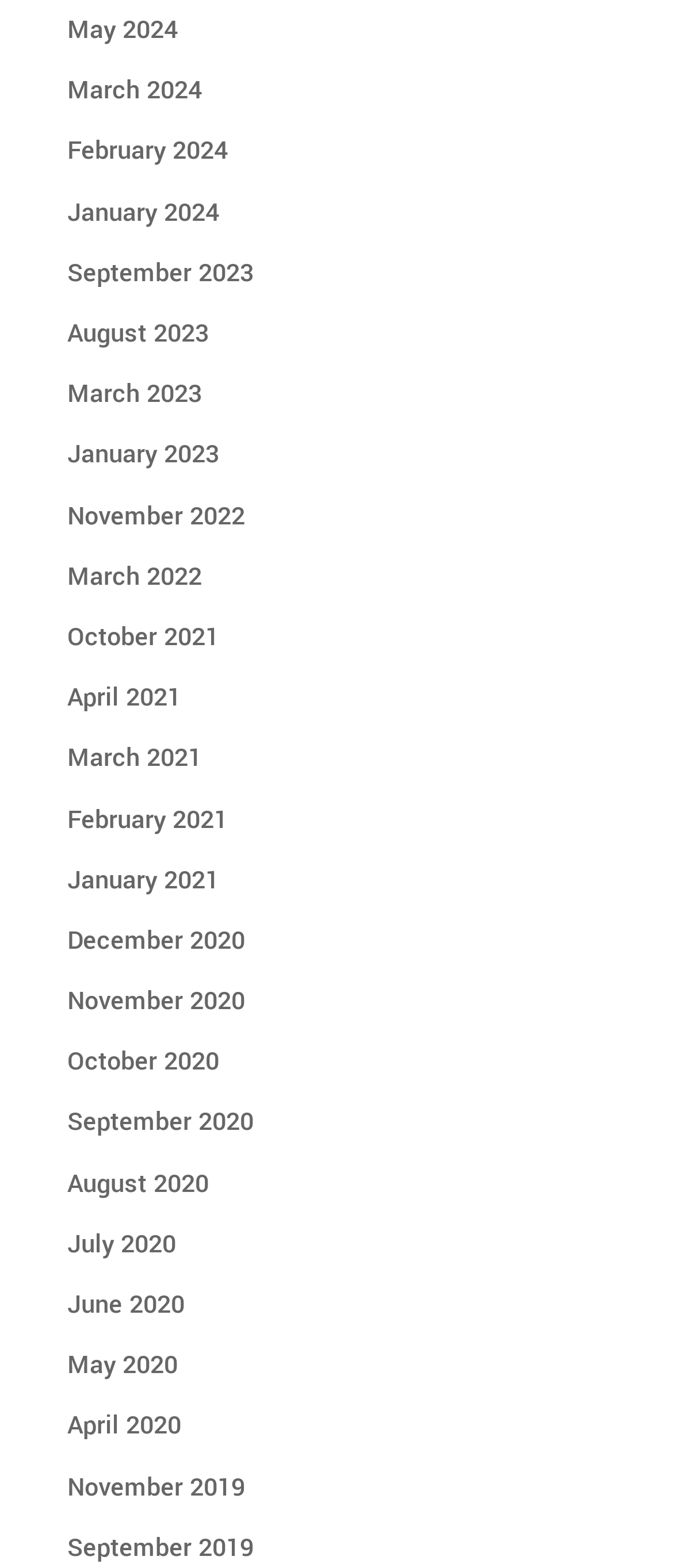Are the months listed in chronological order?
Examine the image and provide an in-depth answer to the question.

By examining the list of links, I can see that the months are not listed in chronological order. For example, 'May 2024' is followed by 'March 2024', and then 'February 2024', which is not the correct chronological order.